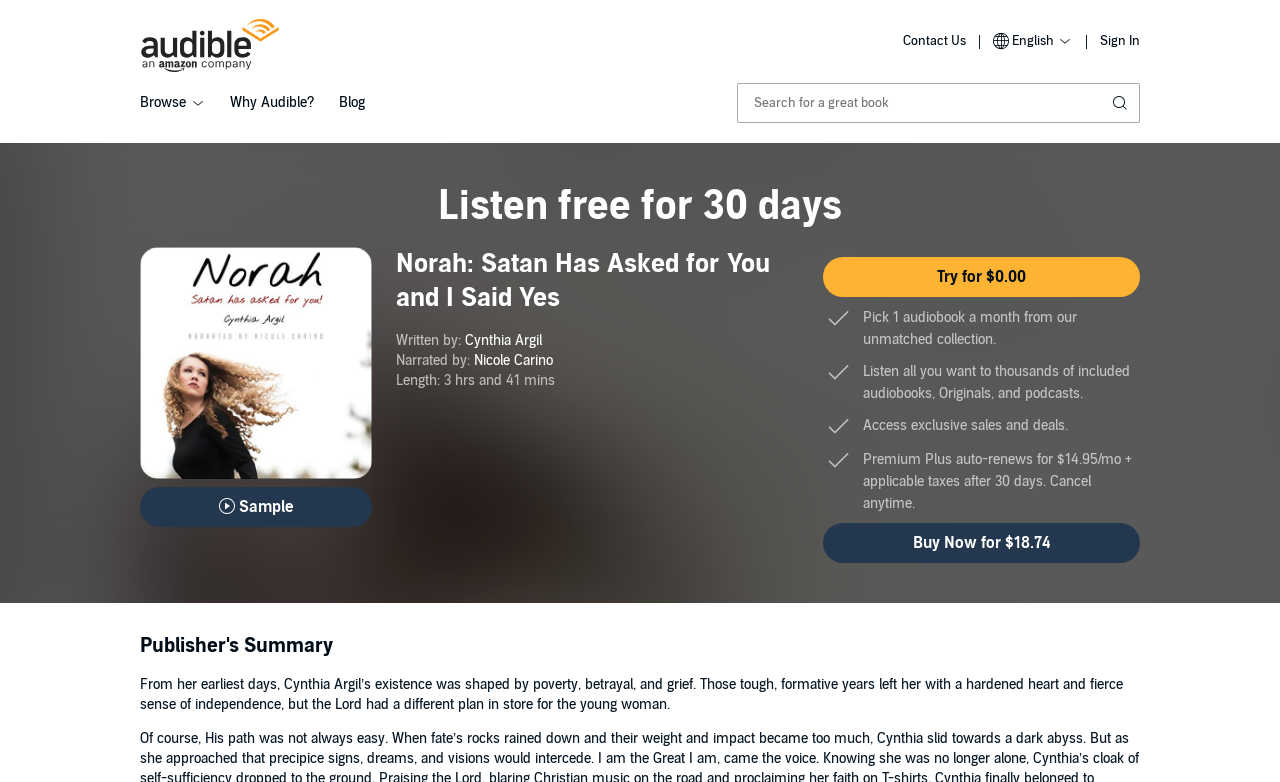Identify and extract the heading text of the webpage.

Norah: Satan Has Asked for You and I Said Yes